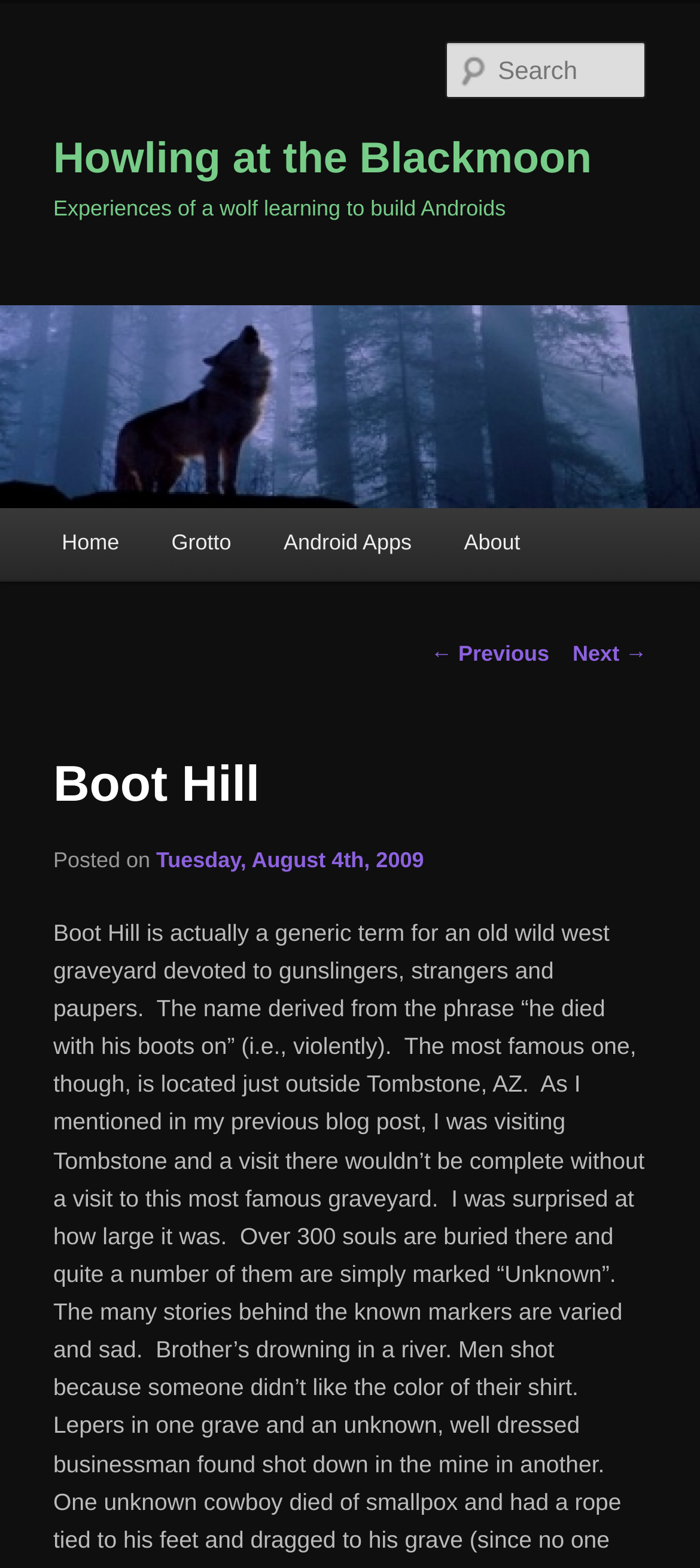Indicate the bounding box coordinates of the element that must be clicked to execute the instruction: "View the Grotto page". The coordinates should be given as four float numbers between 0 and 1, i.e., [left, top, right, bottom].

[0.208, 0.324, 0.368, 0.369]